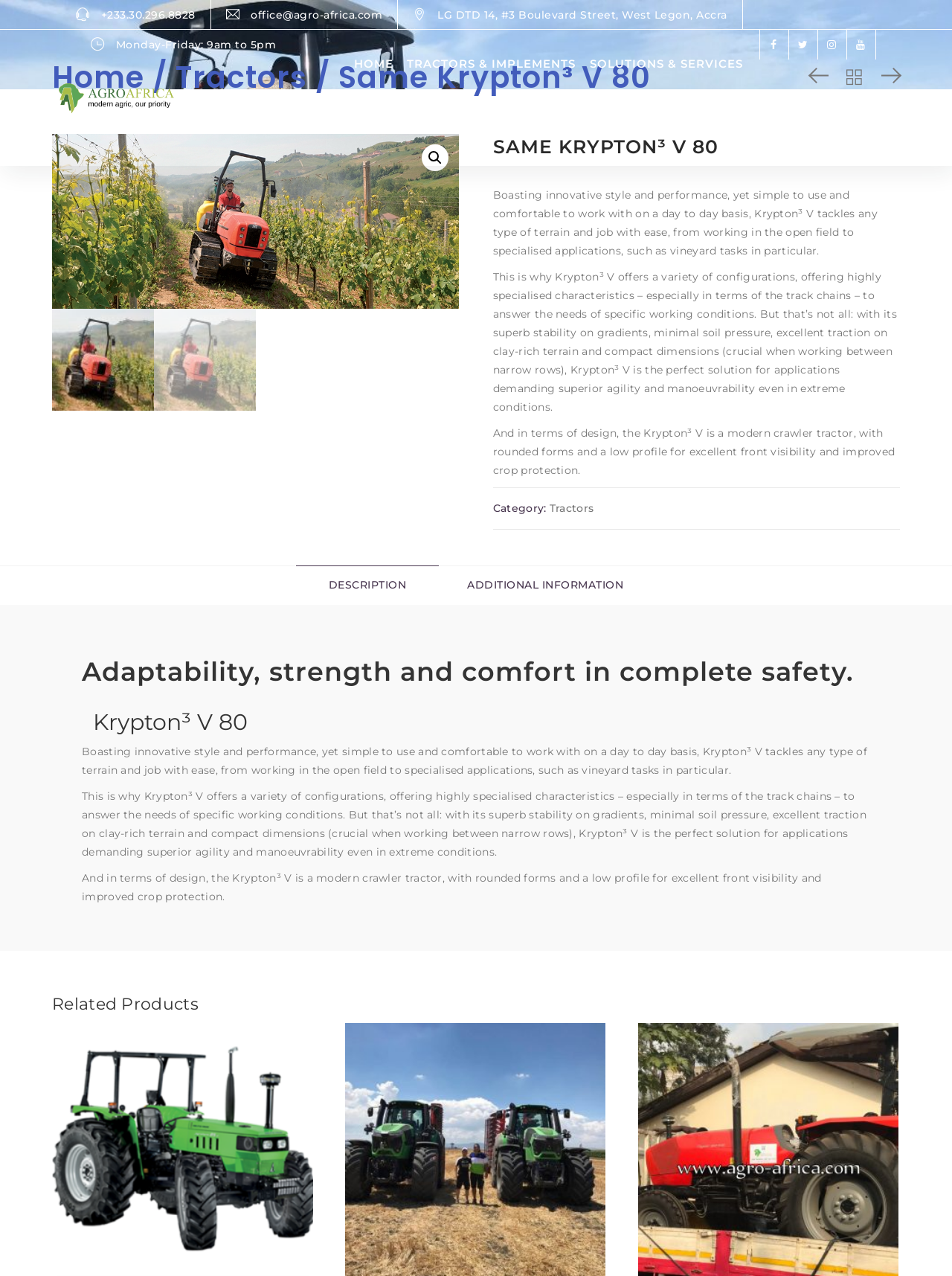From the webpage screenshot, predict the bounding box of the UI element that matches this description: "title="4e0aebaeae04377317c3bf7d82a6e2f0_XL"".

[0.482, 0.105, 0.909, 0.242]